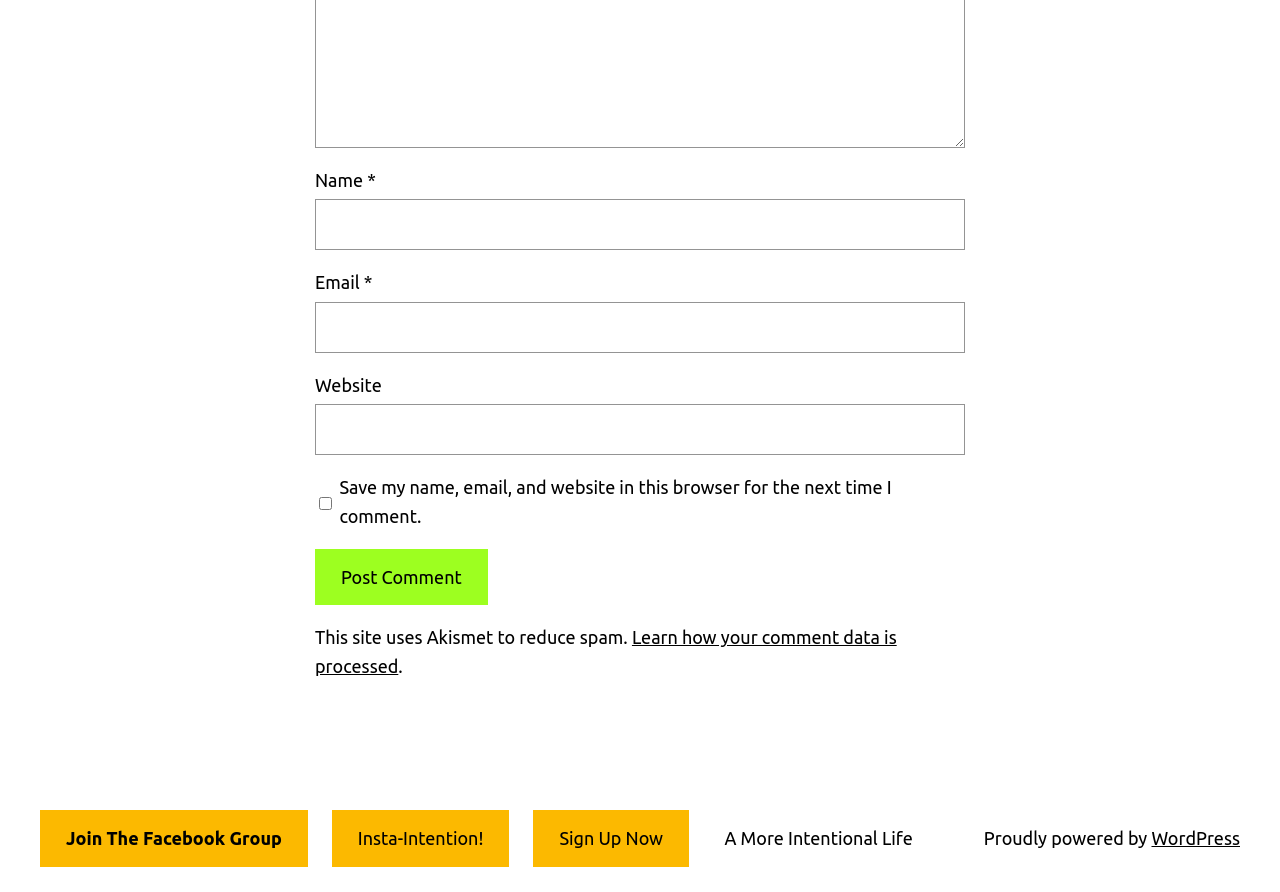Kindly determine the bounding box coordinates of the area that needs to be clicked to fulfill this instruction: "Input your email".

[0.246, 0.338, 0.754, 0.395]